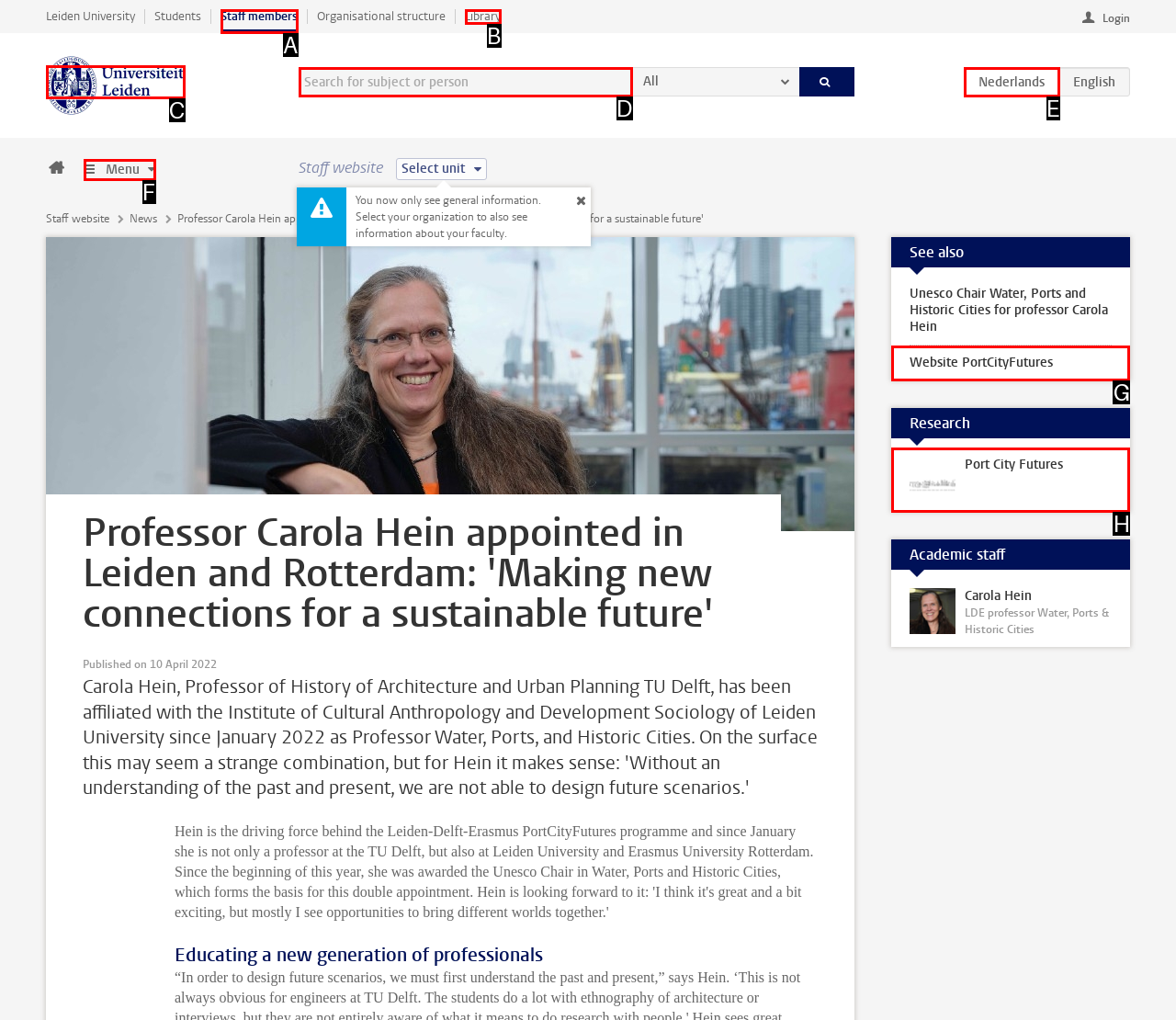From the given options, choose the HTML element that aligns with the description: Port City Futures. Respond with the letter of the selected element.

H